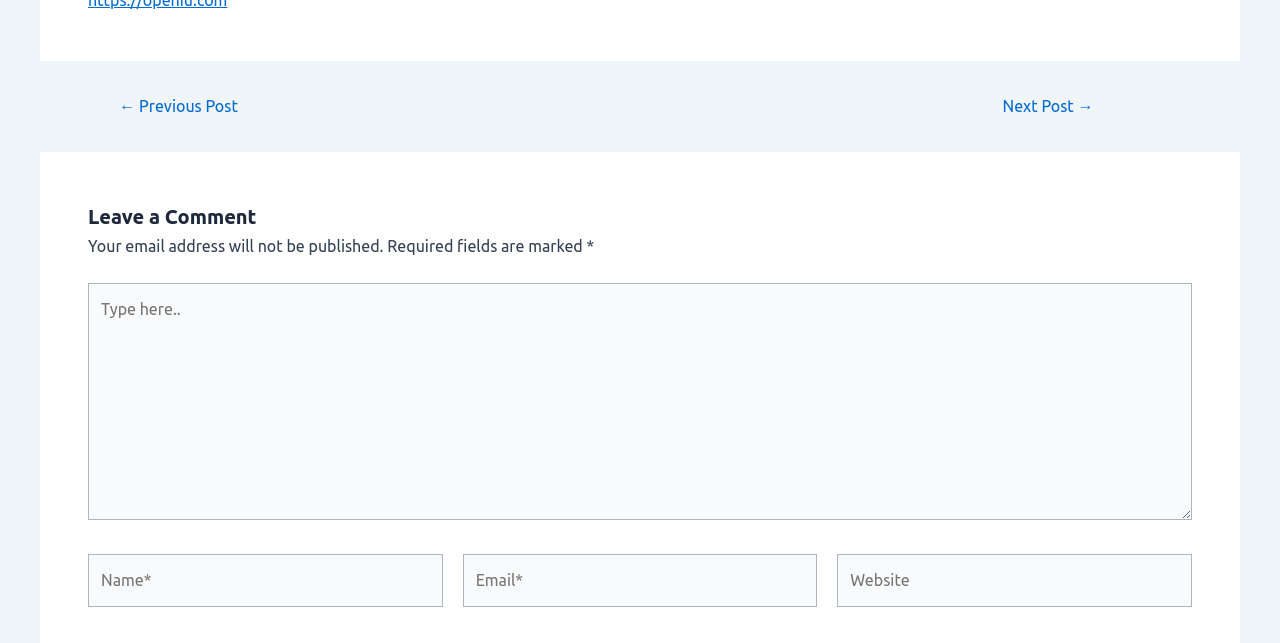Given the element description parent_node: Email* name="email" placeholder="Email*", identify the bounding box coordinates for the UI element on the webpage screenshot. The format should be (top-left x, top-left y, bottom-right x, bottom-right y), with values between 0 and 1.

[0.361, 0.862, 0.639, 0.944]